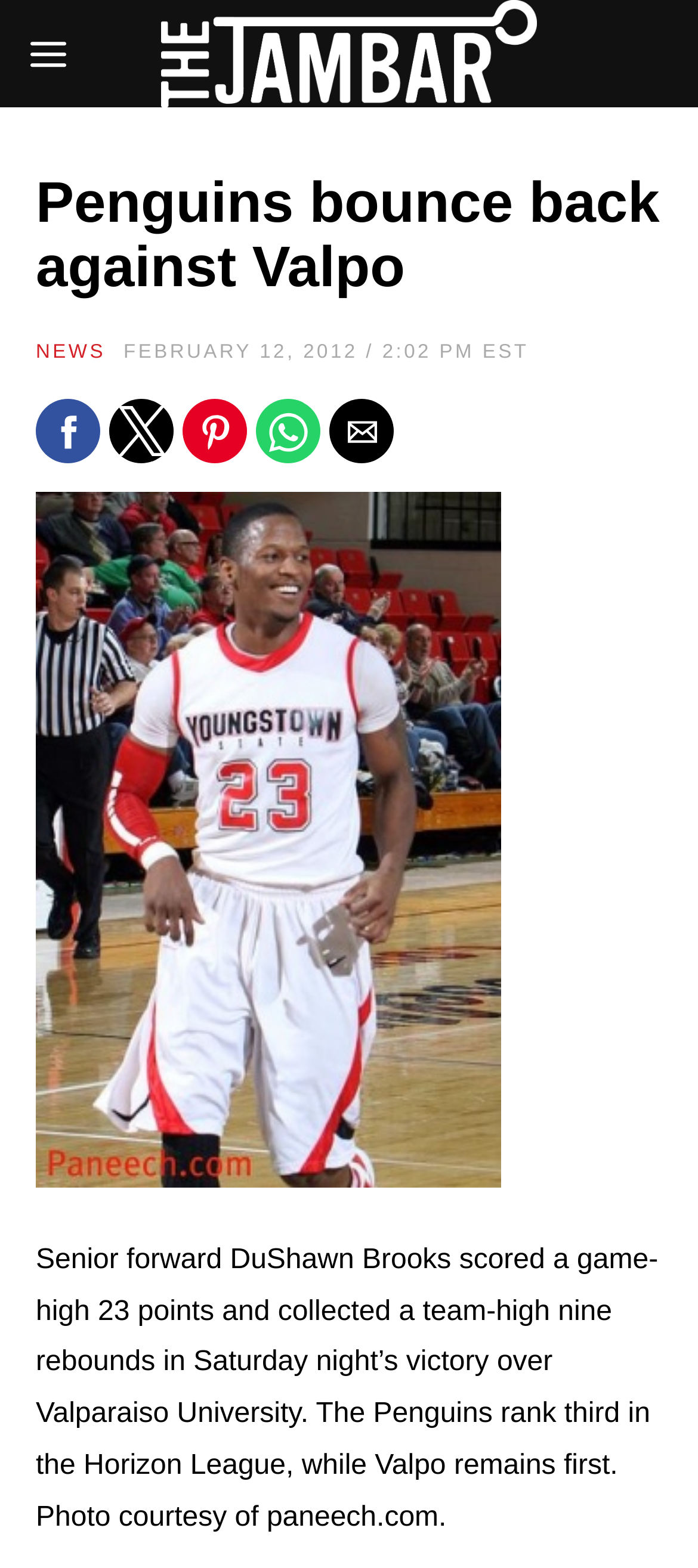How many points did DuShawn Brooks score in the game?
Please provide a single word or phrase as the answer based on the screenshot.

23